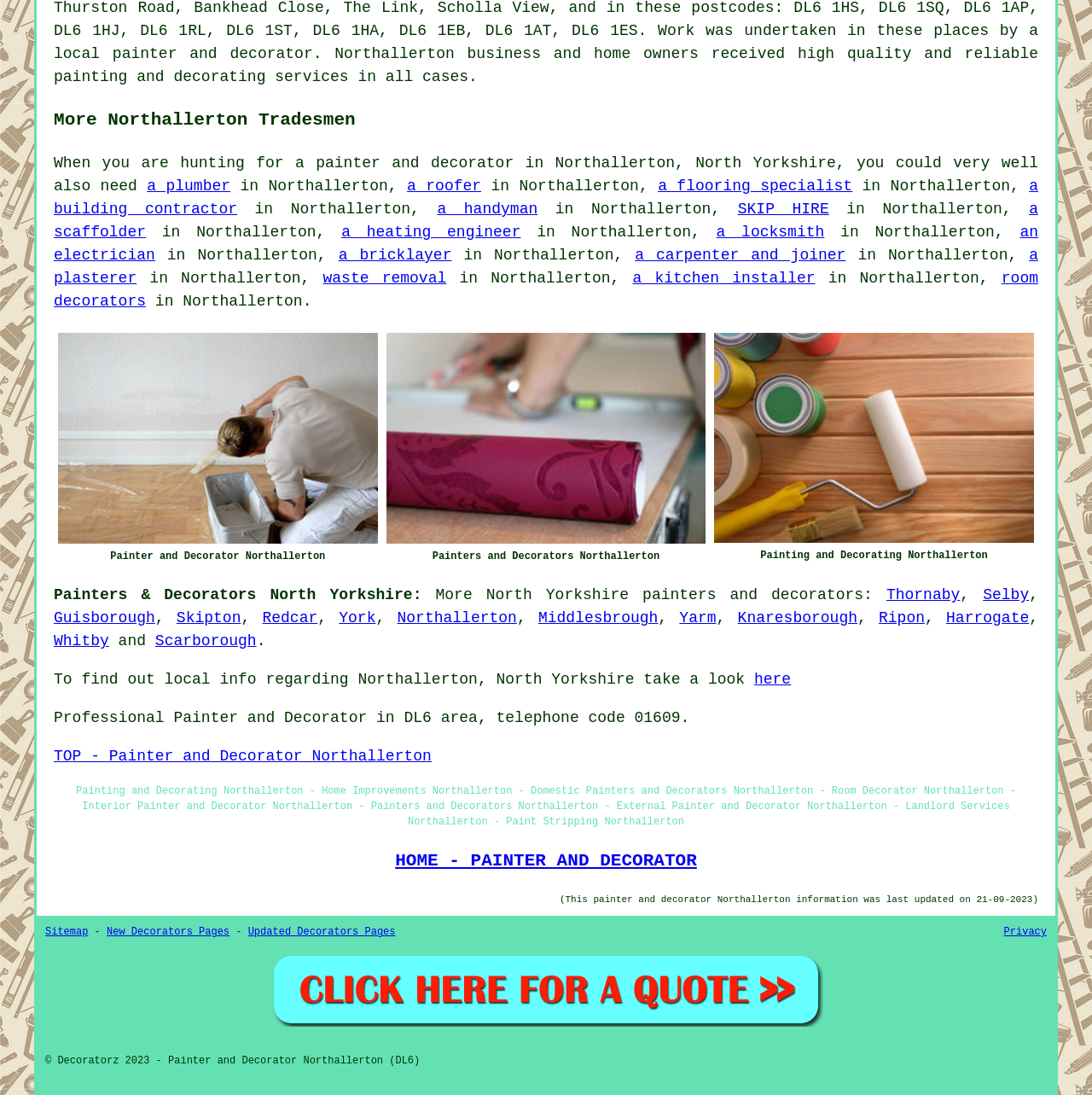Using the description "Harrogate", predict the bounding box of the relevant HTML element.

[0.866, 0.557, 0.942, 0.572]